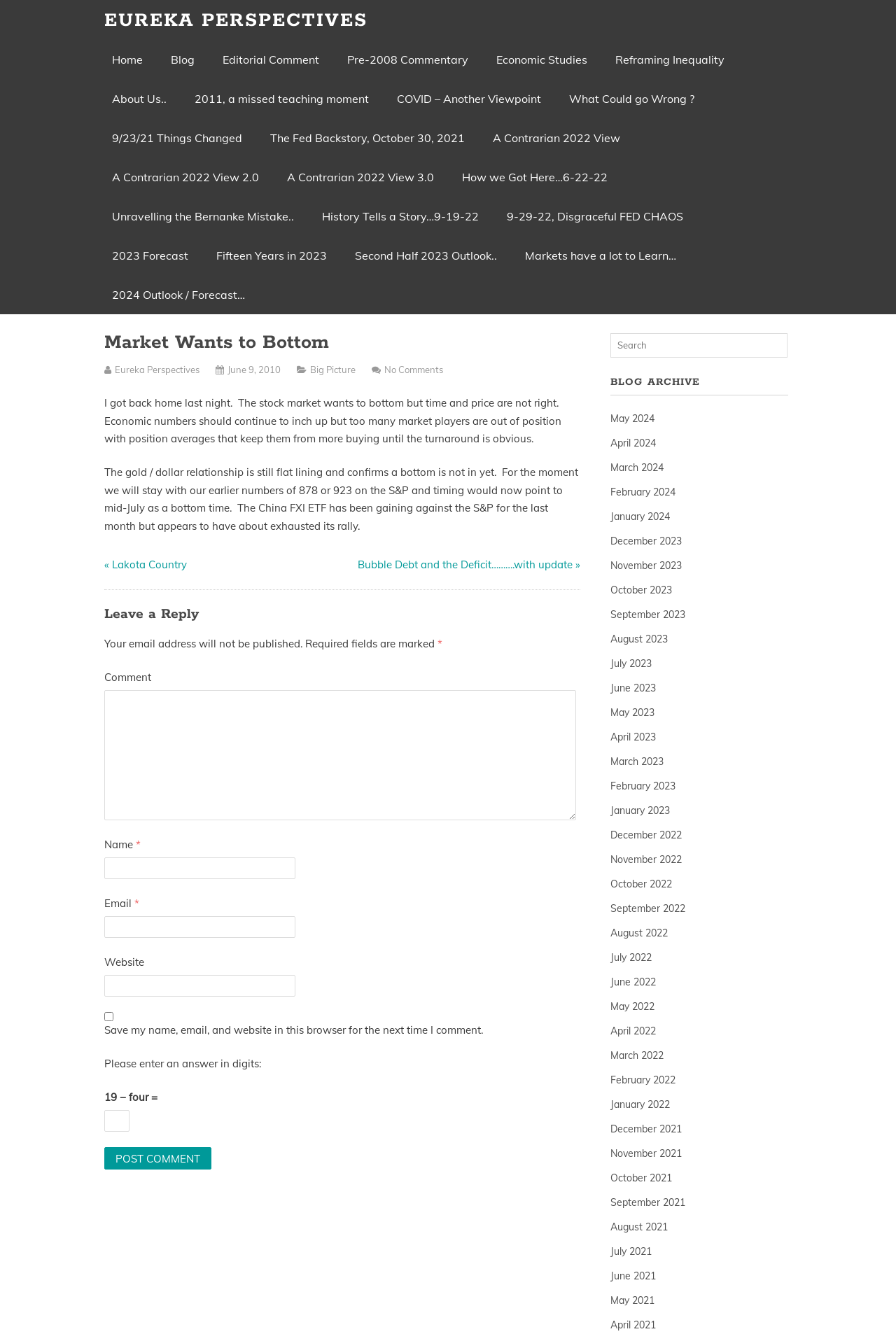What is the date of the article?
Using the image, answer in one word or phrase.

June 9, 2010